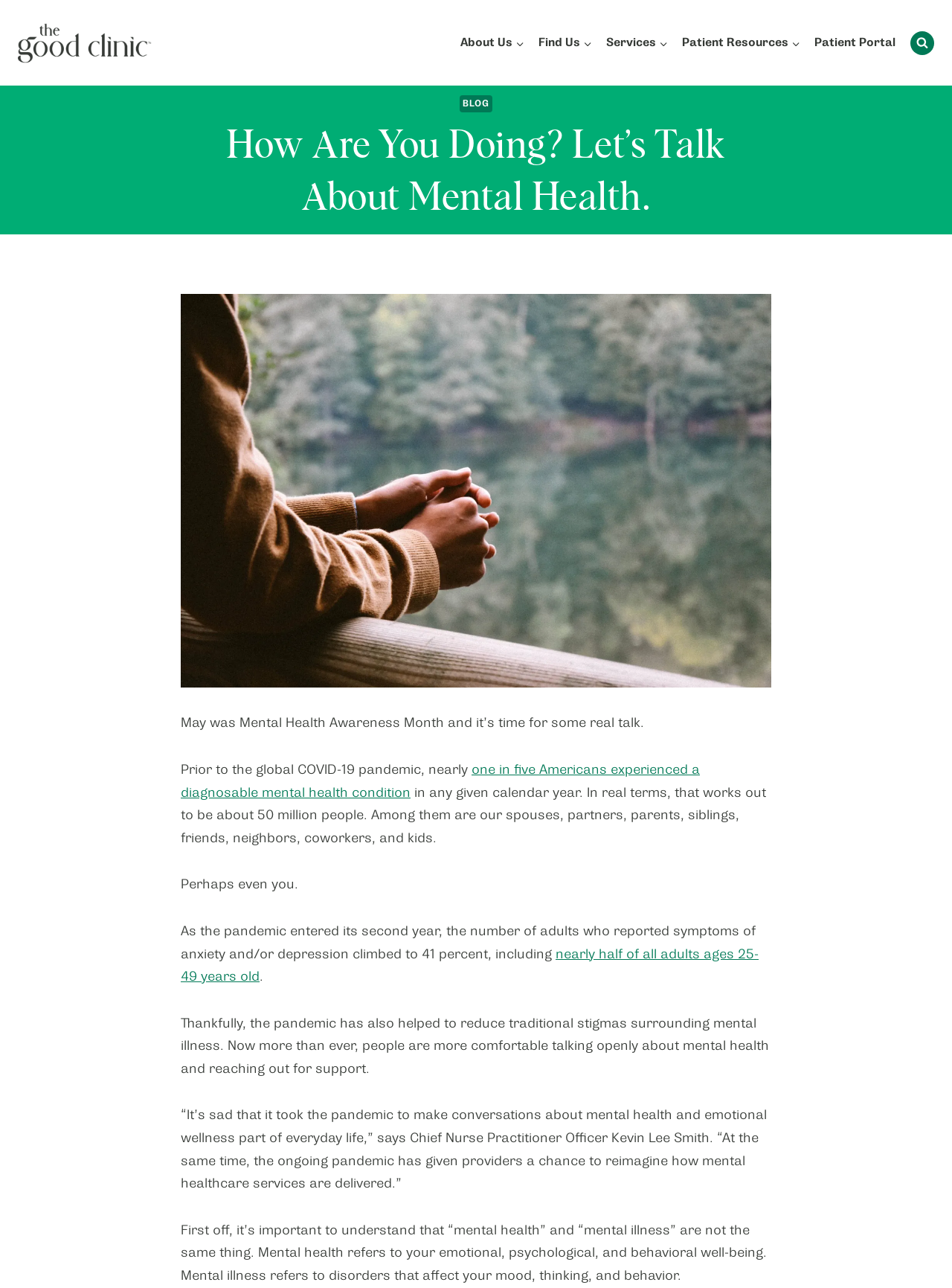Please identify the bounding box coordinates of the clickable area that will fulfill the following instruction: "View the search form". The coordinates should be in the format of four float numbers between 0 and 1, i.e., [left, top, right, bottom].

[0.956, 0.024, 0.981, 0.042]